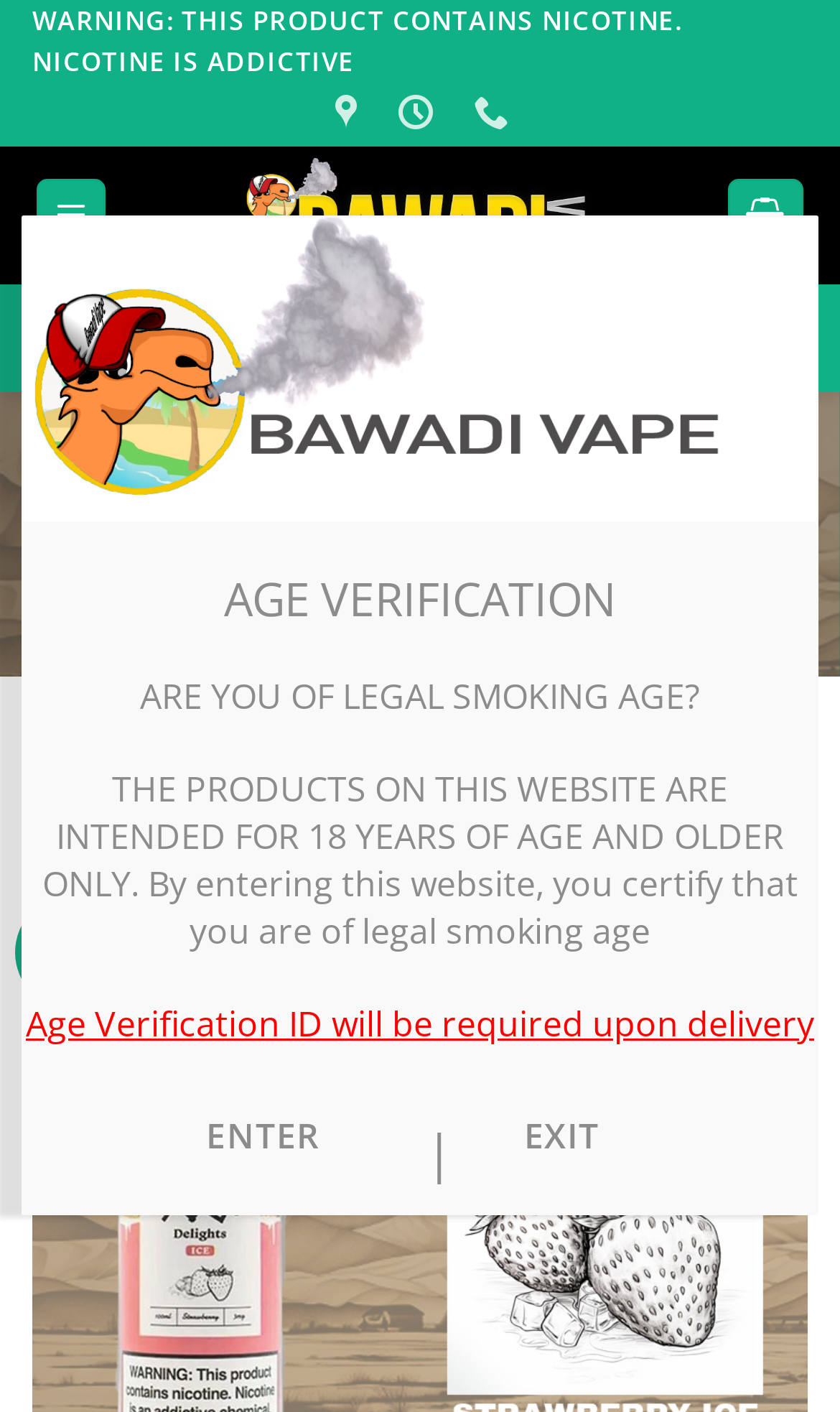Please find and generate the text of the main heading on the webpage.

YOGI DELIGHTS E-LIQUID – STRAWBERRY ICE 100ML